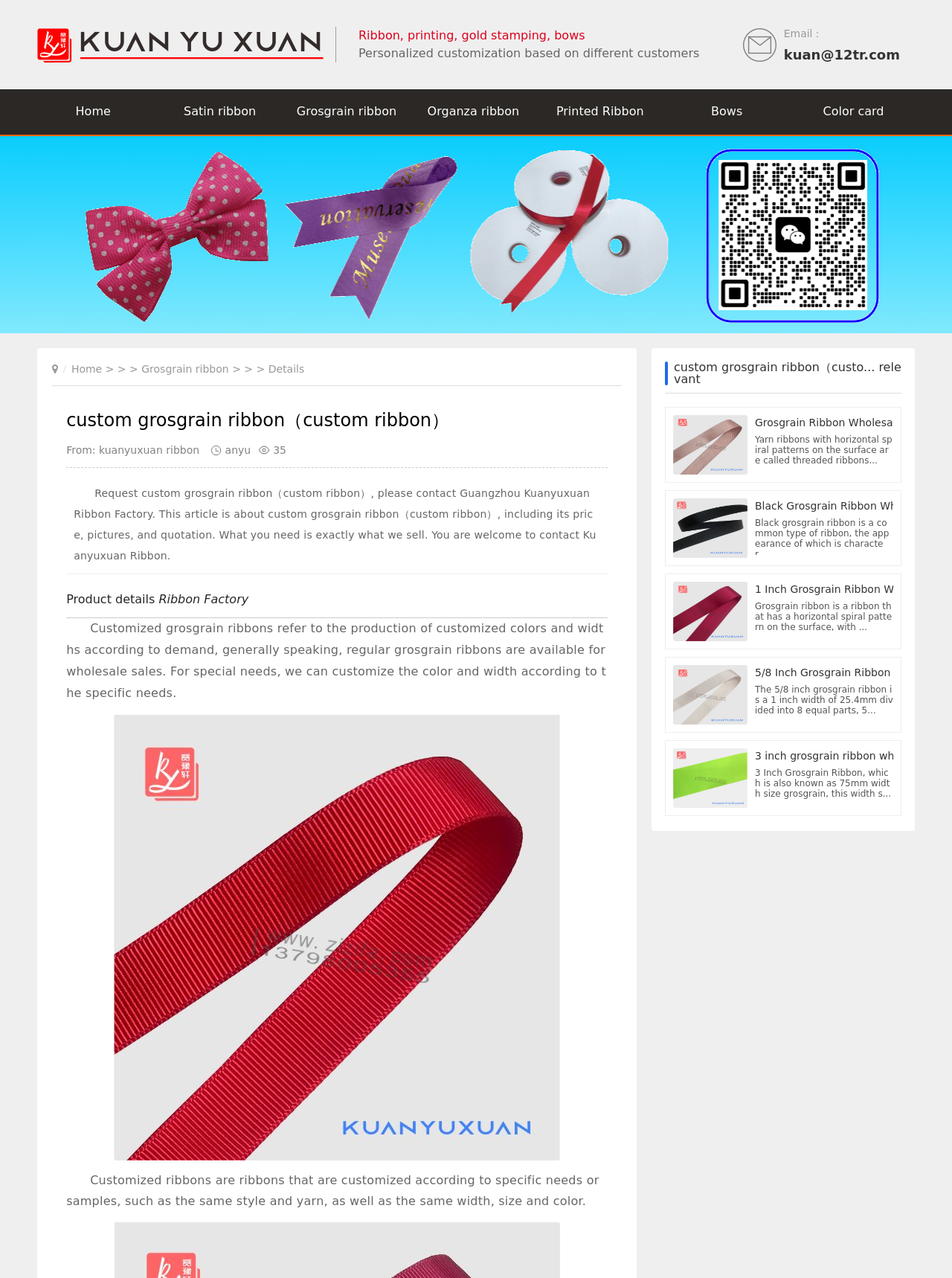What is the color of the ribbon shown in the image?
Using the information from the image, answer the question thoroughly.

I found the answer by looking at the image element with the description 'Red grosgrain ribbon' and its corresponding bounding box coordinates, which suggests that the image is of a red grosgrain ribbon.